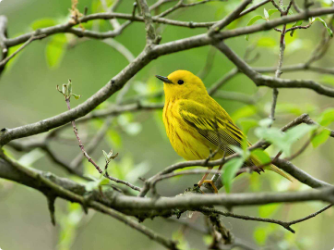What is the Yellow Warbler's body color?
Please look at the screenshot and answer in one word or a short phrase.

Bright yellow